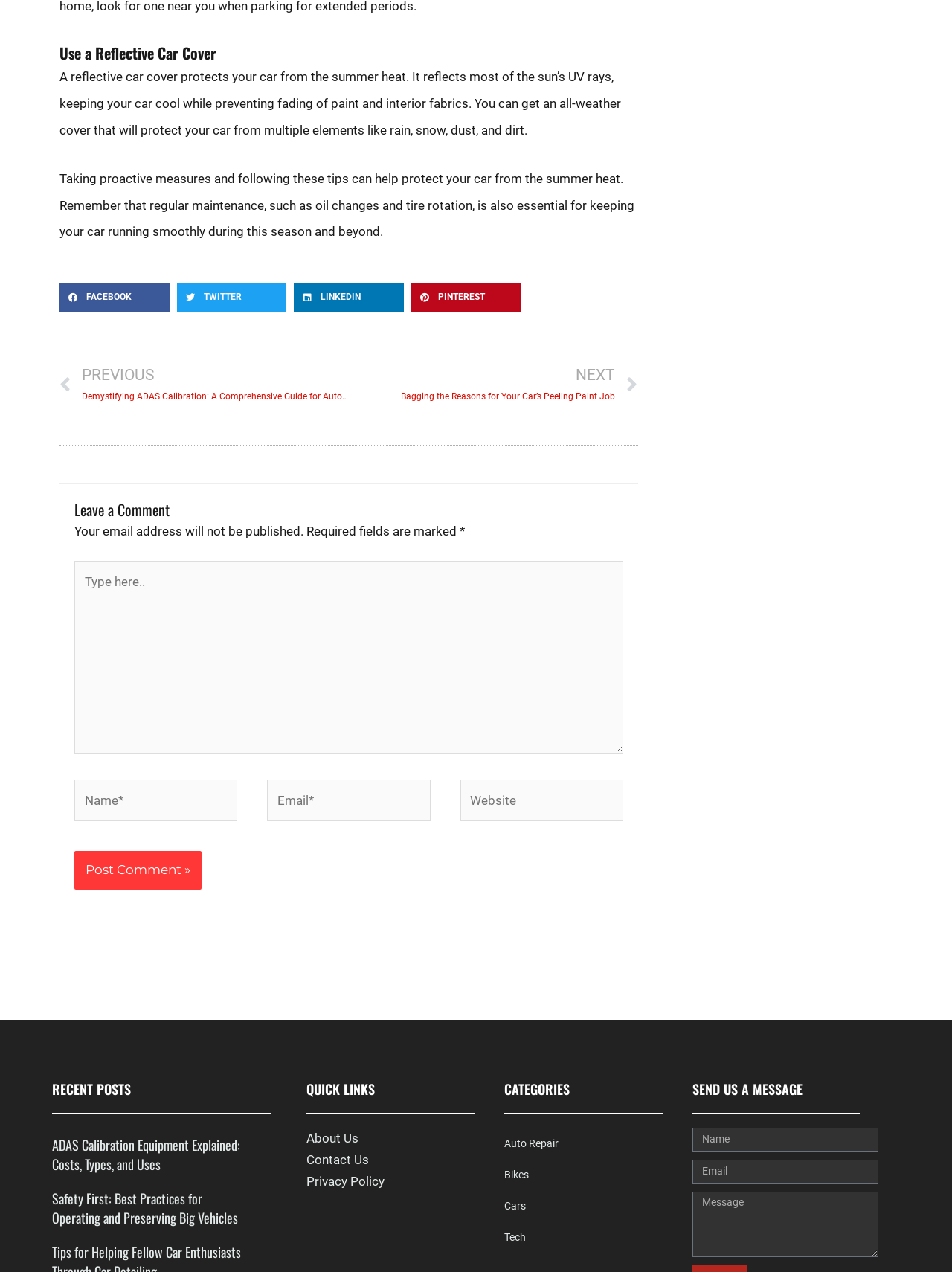Refer to the screenshot and give an in-depth answer to this question: What categories of articles are available on the website?

The webpage provides a 'CATEGORIES' section that lists various categories of articles available on the website, including Auto Repair, Bikes, Cars, and Tech.